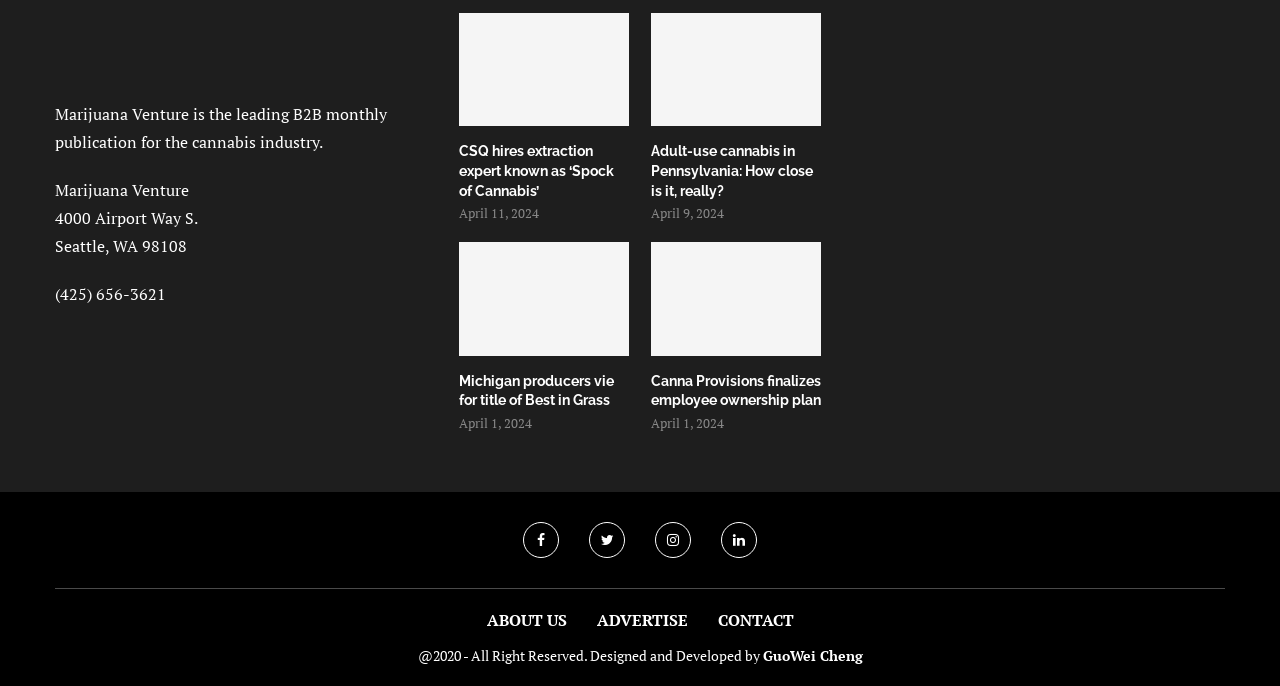What is the name of the publication?
Provide a one-word or short-phrase answer based on the image.

Marijuana Venture